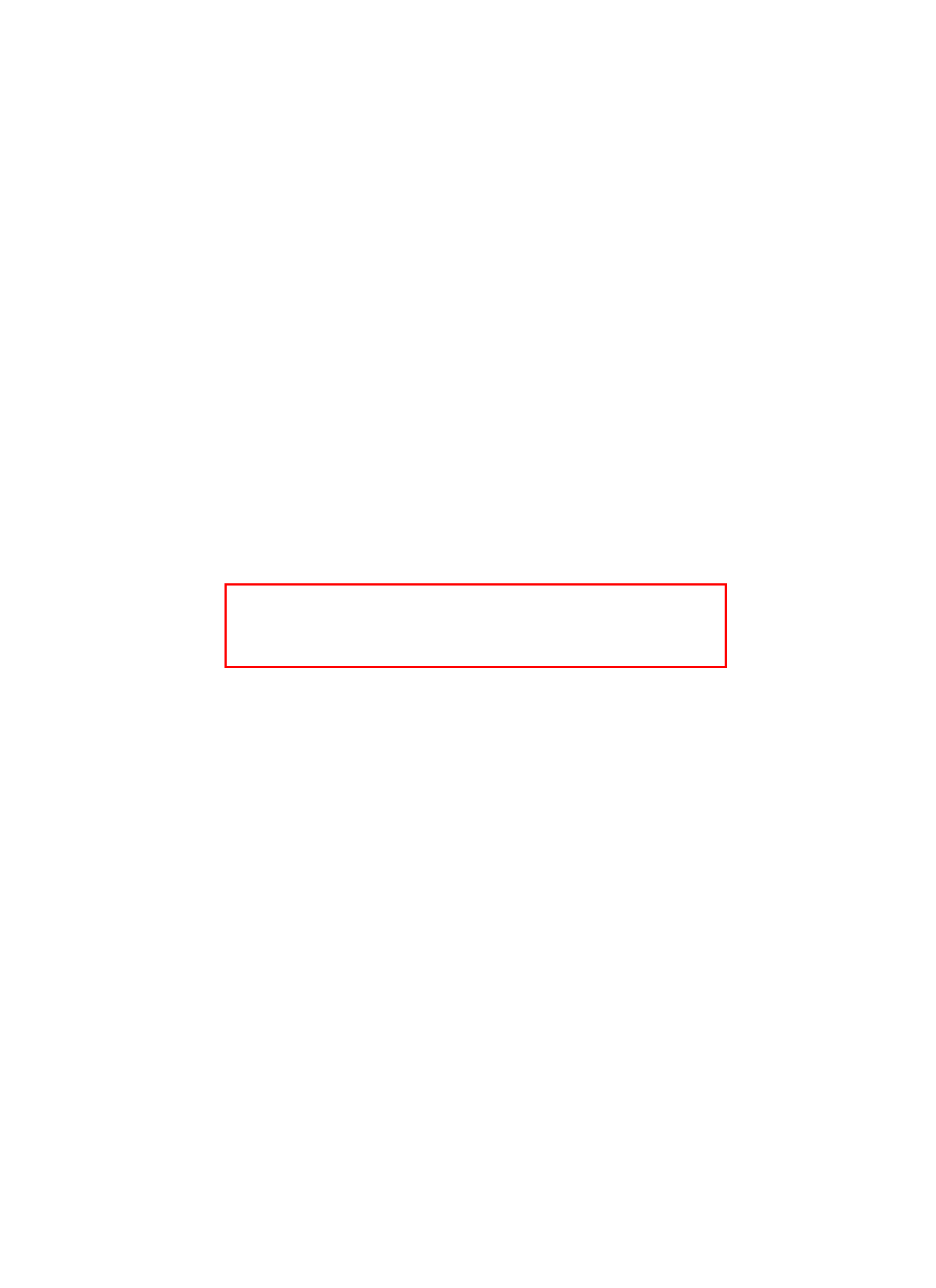Please perform OCR on the UI element surrounded by the red bounding box in the given webpage screenshot and extract its text content.

The publisher handler is available so you don’t always have to worry about writing your own handlers and can instead focus on developing your application. It’s very handy. In order to use the publisher handler, you have to something like this to your Apache configuration: